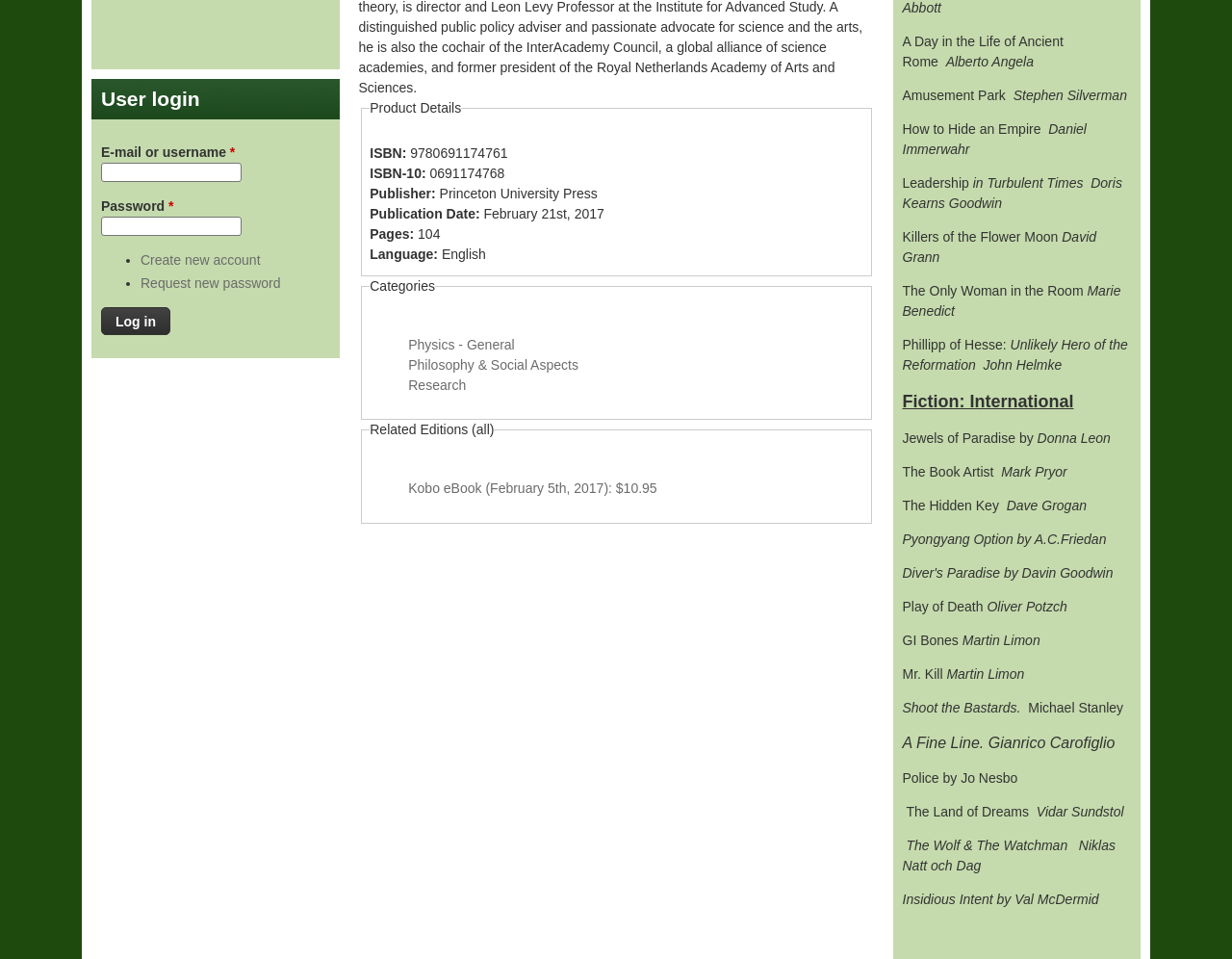Determine the bounding box coordinates for the clickable element required to fulfill the instruction: "Go to 'Physics - General' category". Provide the coordinates as four float numbers between 0 and 1, i.e., [left, top, right, bottom].

[0.331, 0.351, 0.418, 0.367]